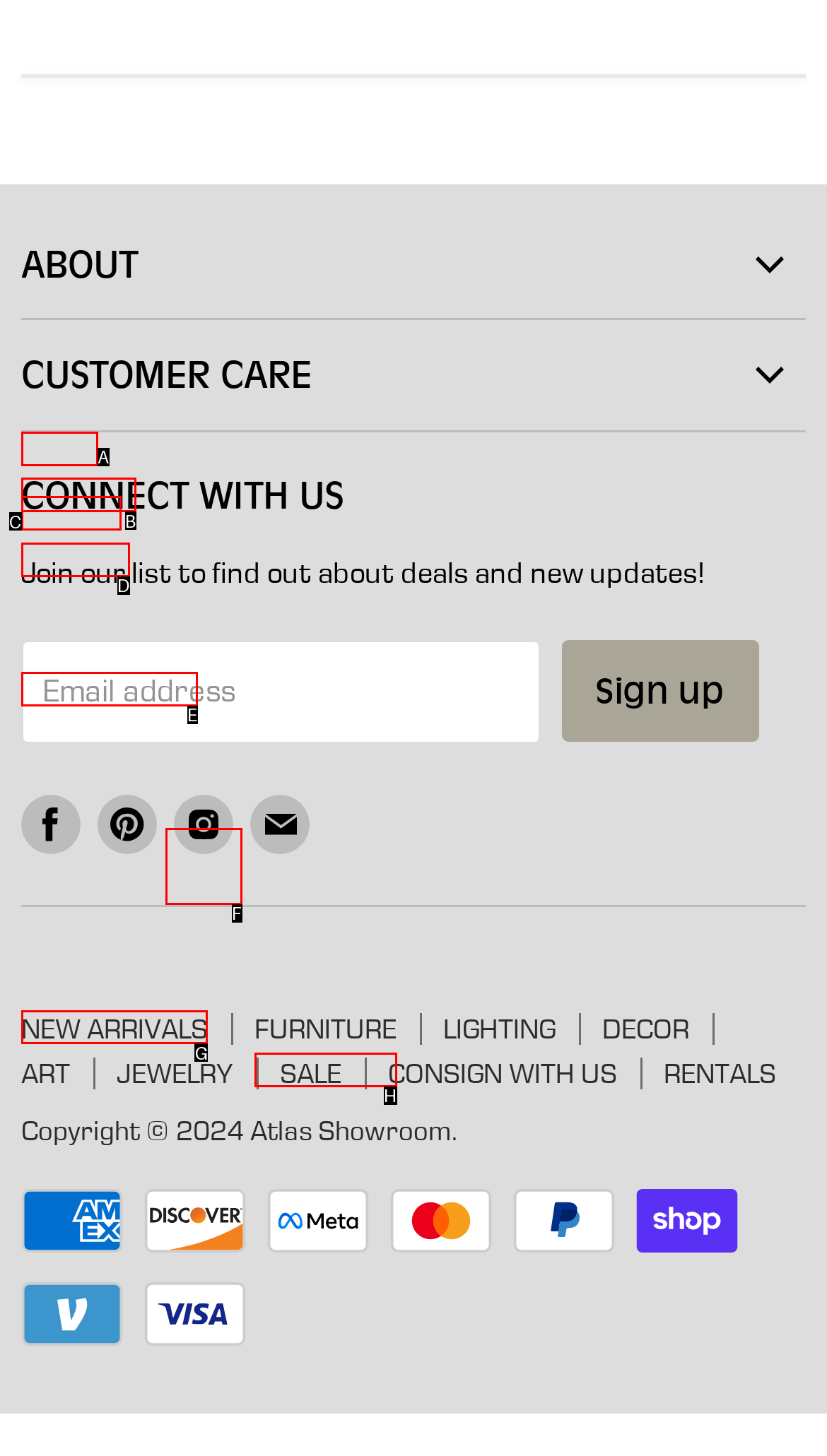Given the task: View NEW ARRIVALS, indicate which boxed UI element should be clicked. Provide your answer using the letter associated with the correct choice.

G